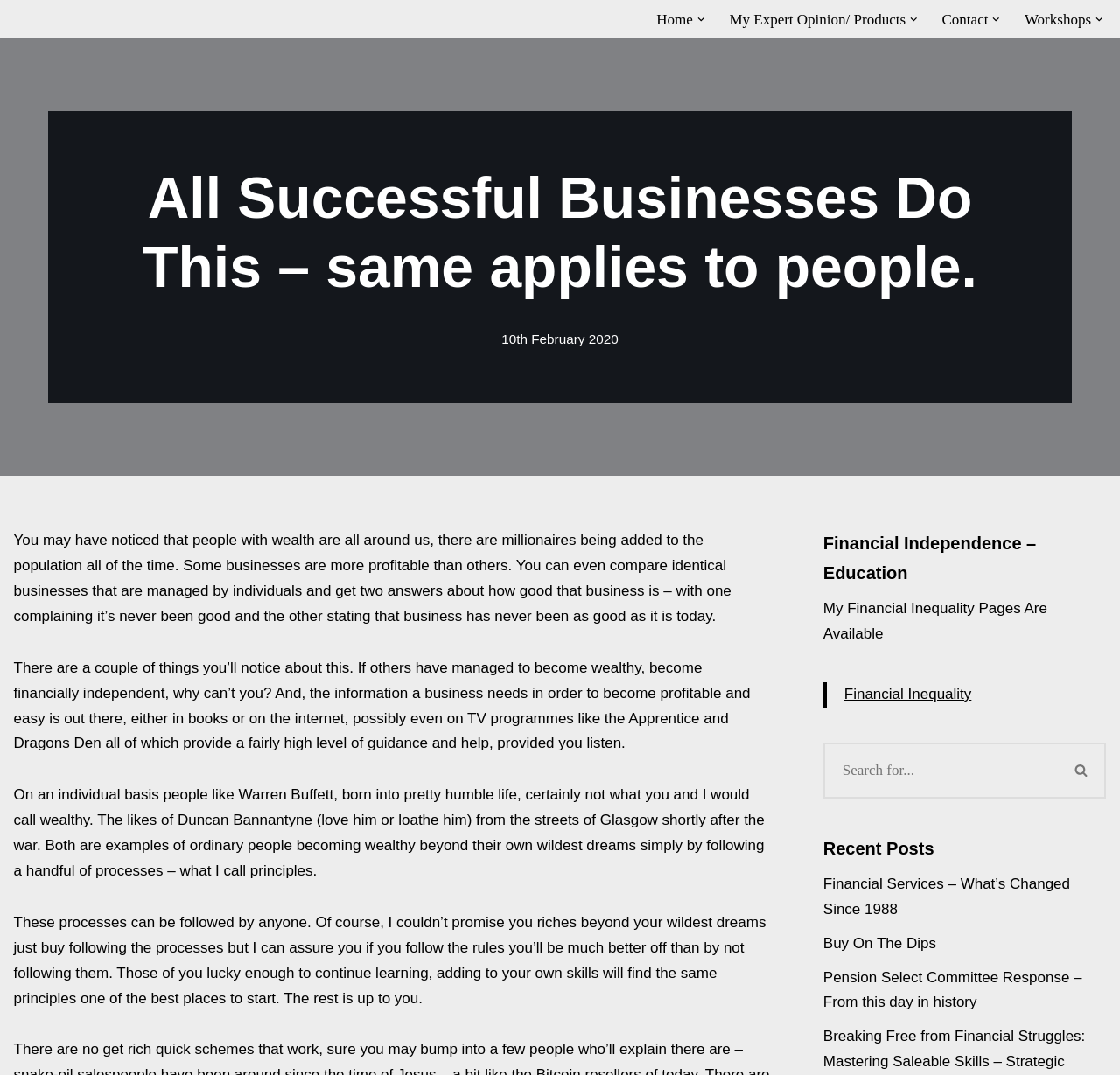Locate the bounding box coordinates of the clickable area to execute the instruction: "Go to the 'Contact' page". Provide the coordinates as four float numbers between 0 and 1, represented as [left, top, right, bottom].

[0.841, 0.007, 0.882, 0.029]